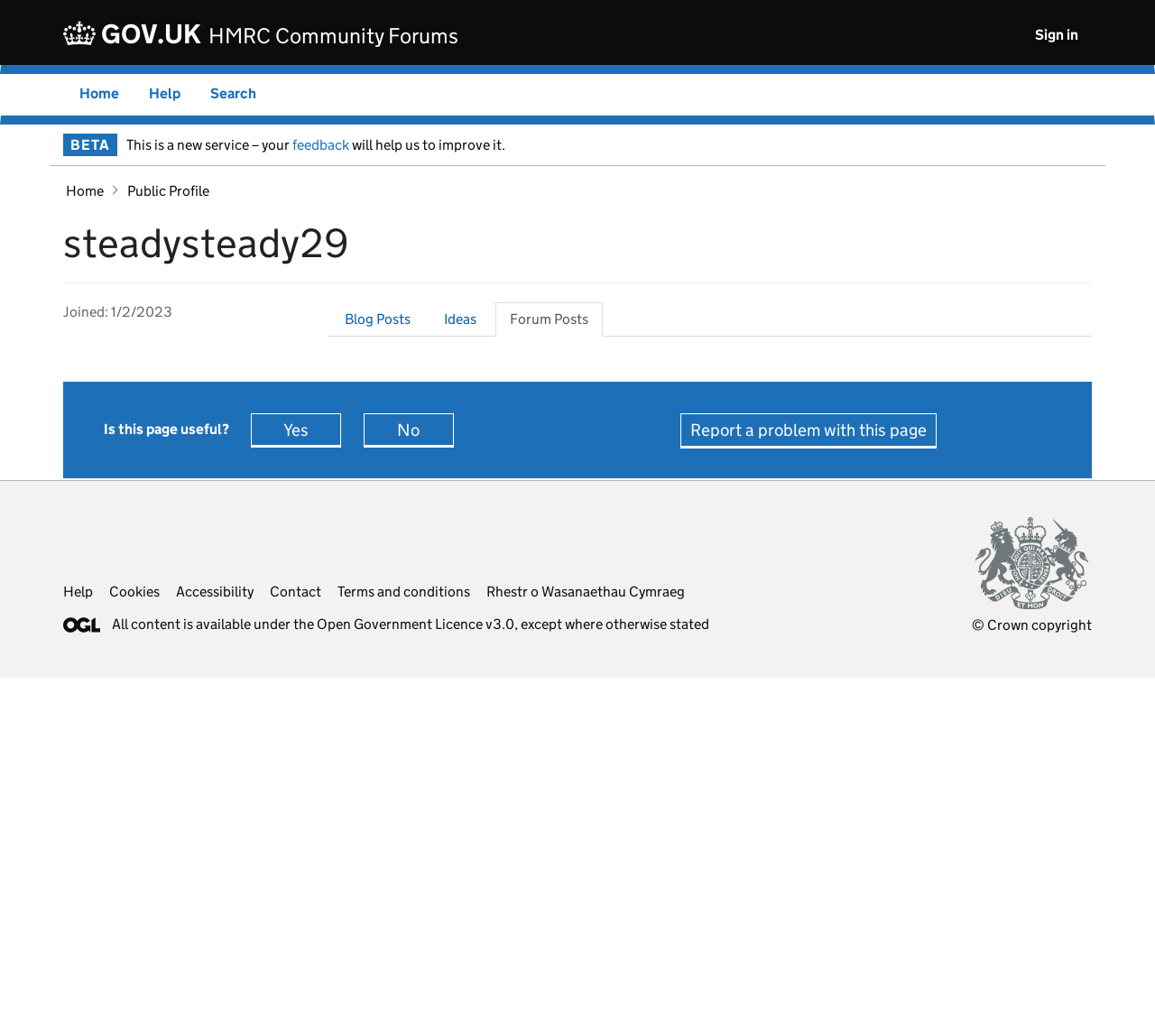Create a detailed summary of all the visual and textual information on the webpage.

The webpage is a public profile page on the GOV.UK community forum. At the top, there is a link to skip to the main content, followed by links to the GOV.UK and HMRC Community Forums websites. A horizontal menu bar with a sign-in option is located on the top right corner.

The main content area is divided into sections. The top section has a horizontal menu bar with links to Home, Help, and Search. Below this, there is a "BETA" label, indicating that the service is new, and a message asking for feedback to improve the service.

The next section displays the user's profile information, including their username "steadysteady29", join date, and links to their blog posts, ideas, and forum posts.

Below this, there is a table with a heading "Is this page useful?" and two buttons to provide feedback. There is also a link to report a problem with the page.

The bottom section of the page contains support links, including Help, Cookies, Accessibility, Contact, Terms and conditions, and a link to a Welsh language service. A copyright notice and a link to the Open Government Licence v3.0 are also present at the bottom of the page.